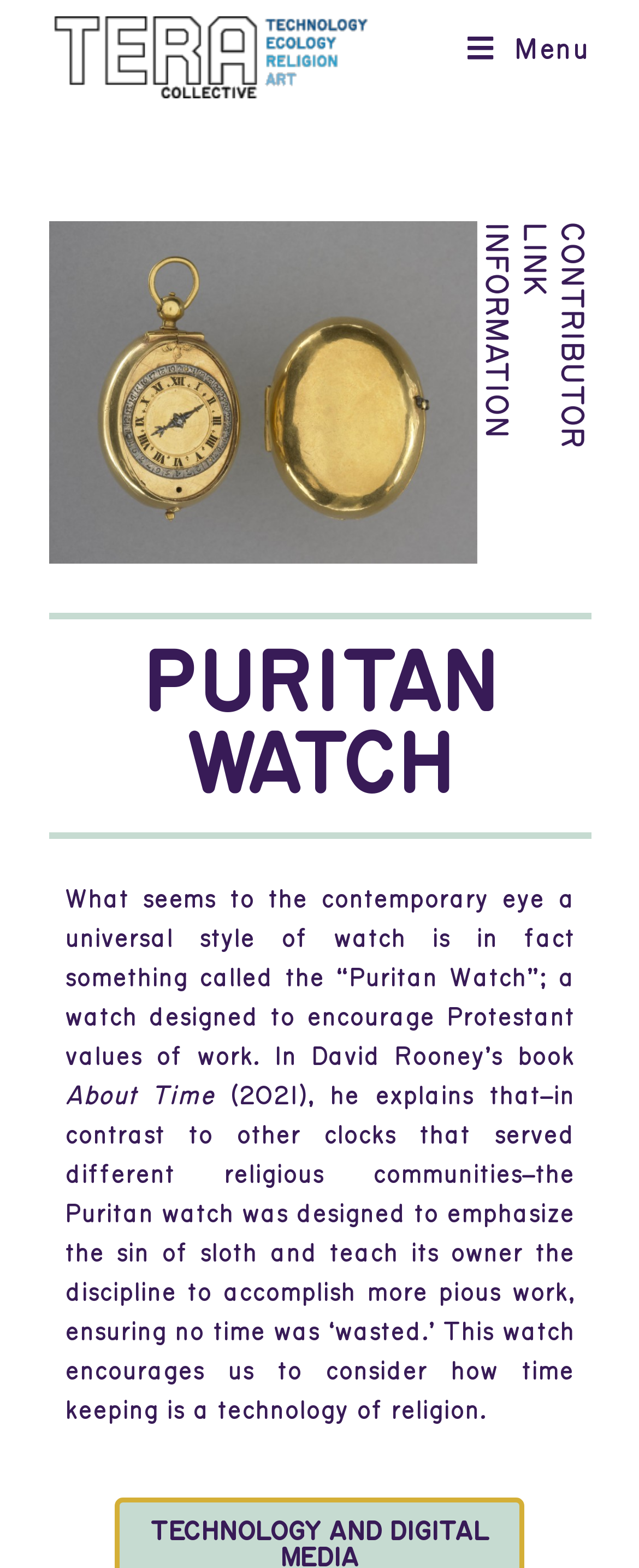What is the name of the watch being described?
Using the visual information, respond with a single word or phrase.

Puritan Watch